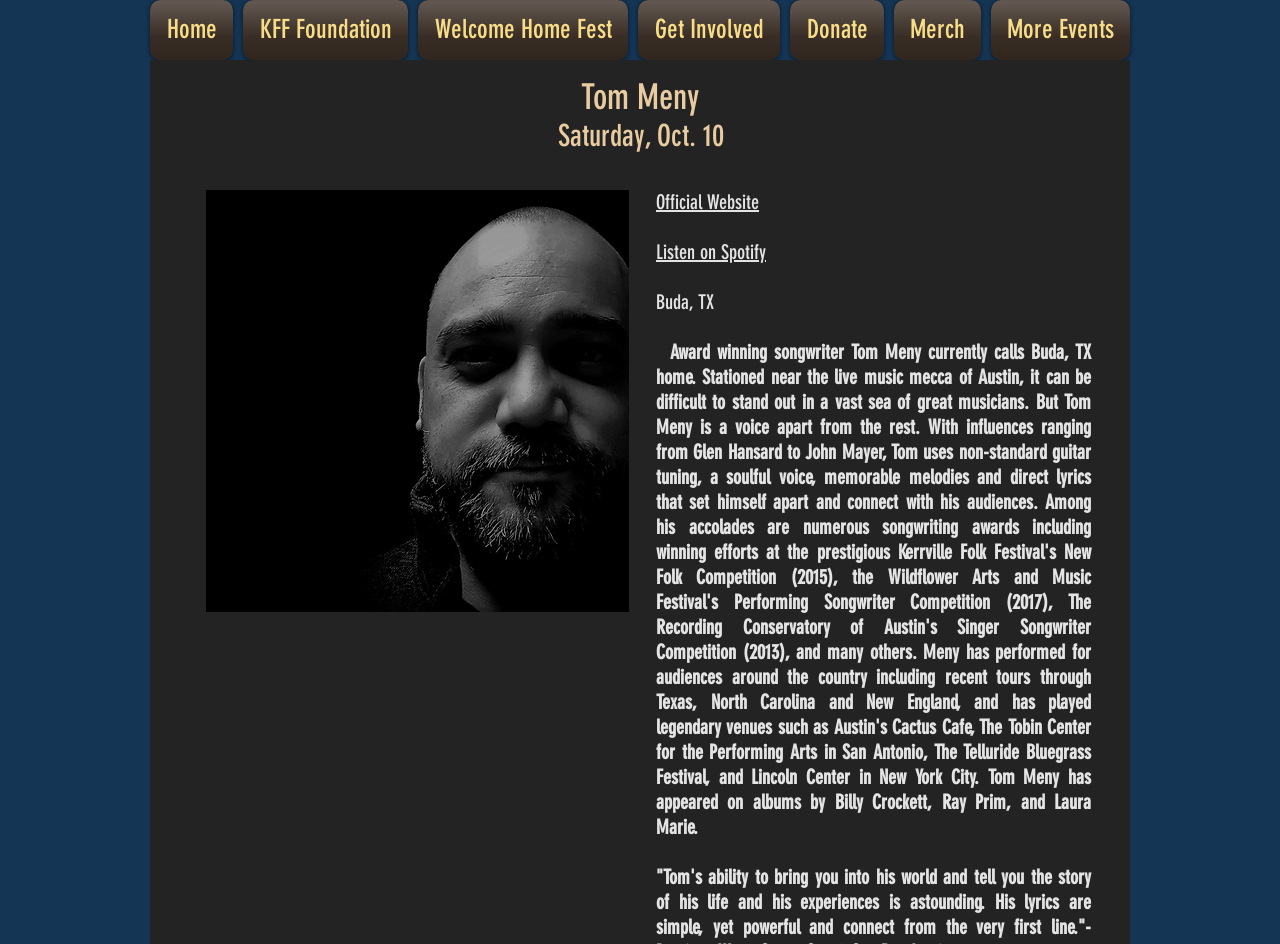From the webpage screenshot, predict the bounding box of the UI element that matches this description: "Timber Flooring".

None